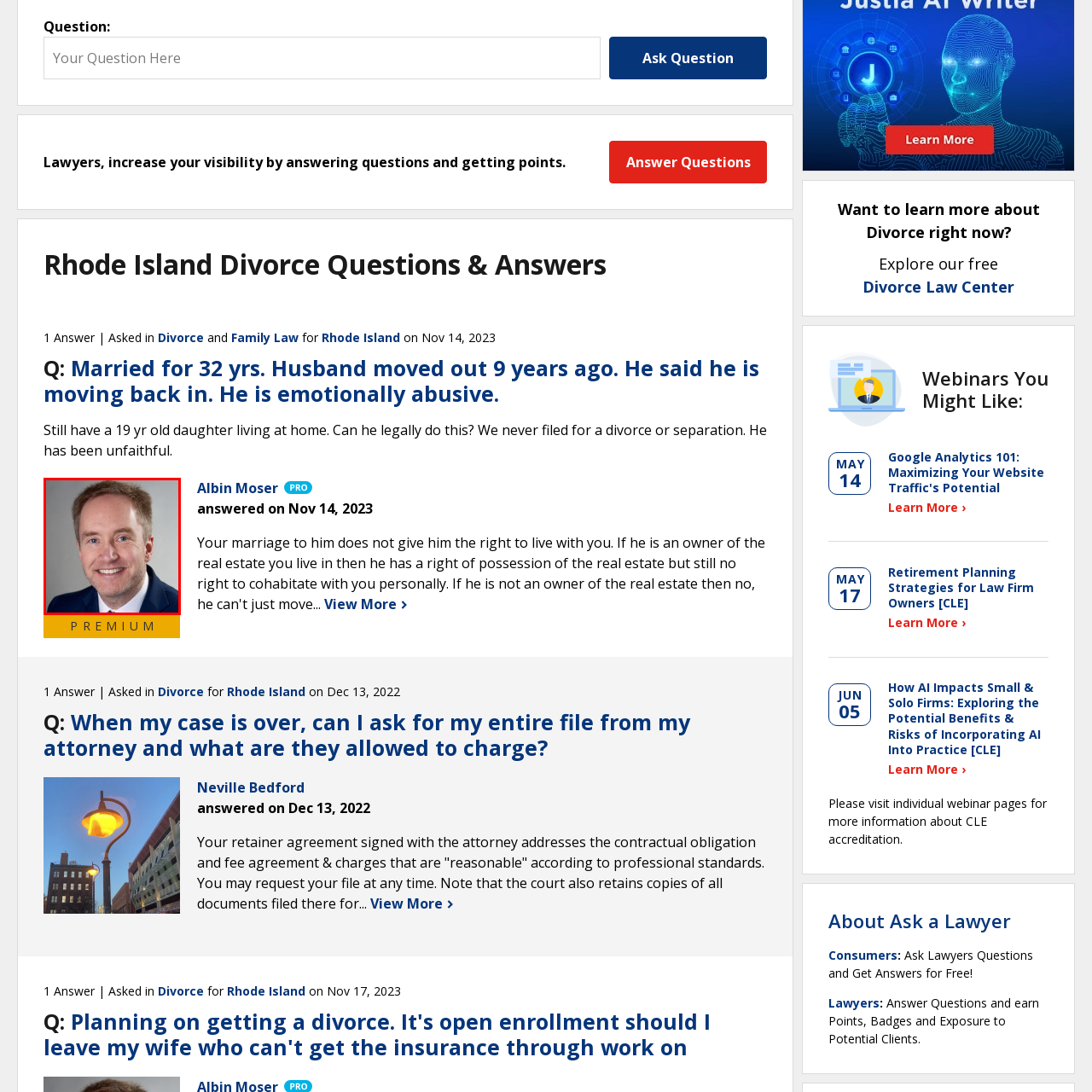Look at the area highlighted in the red box, What is the man's role? Please provide an answer in a single word or phrase.

Legal advisor